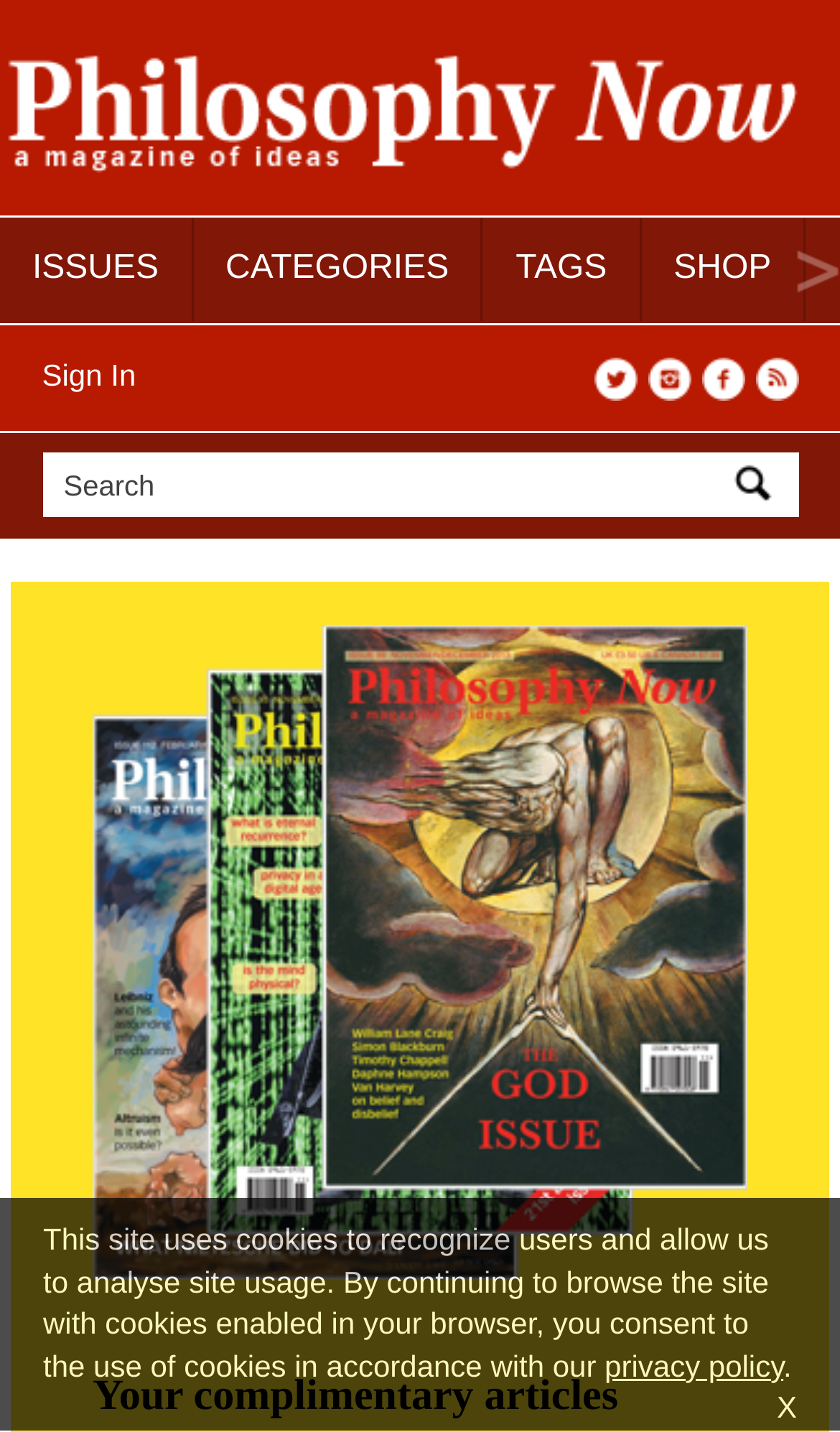Please determine the bounding box coordinates for the element that should be clicked to follow these instructions: "View issues".

[0.0, 0.152, 0.23, 0.224]